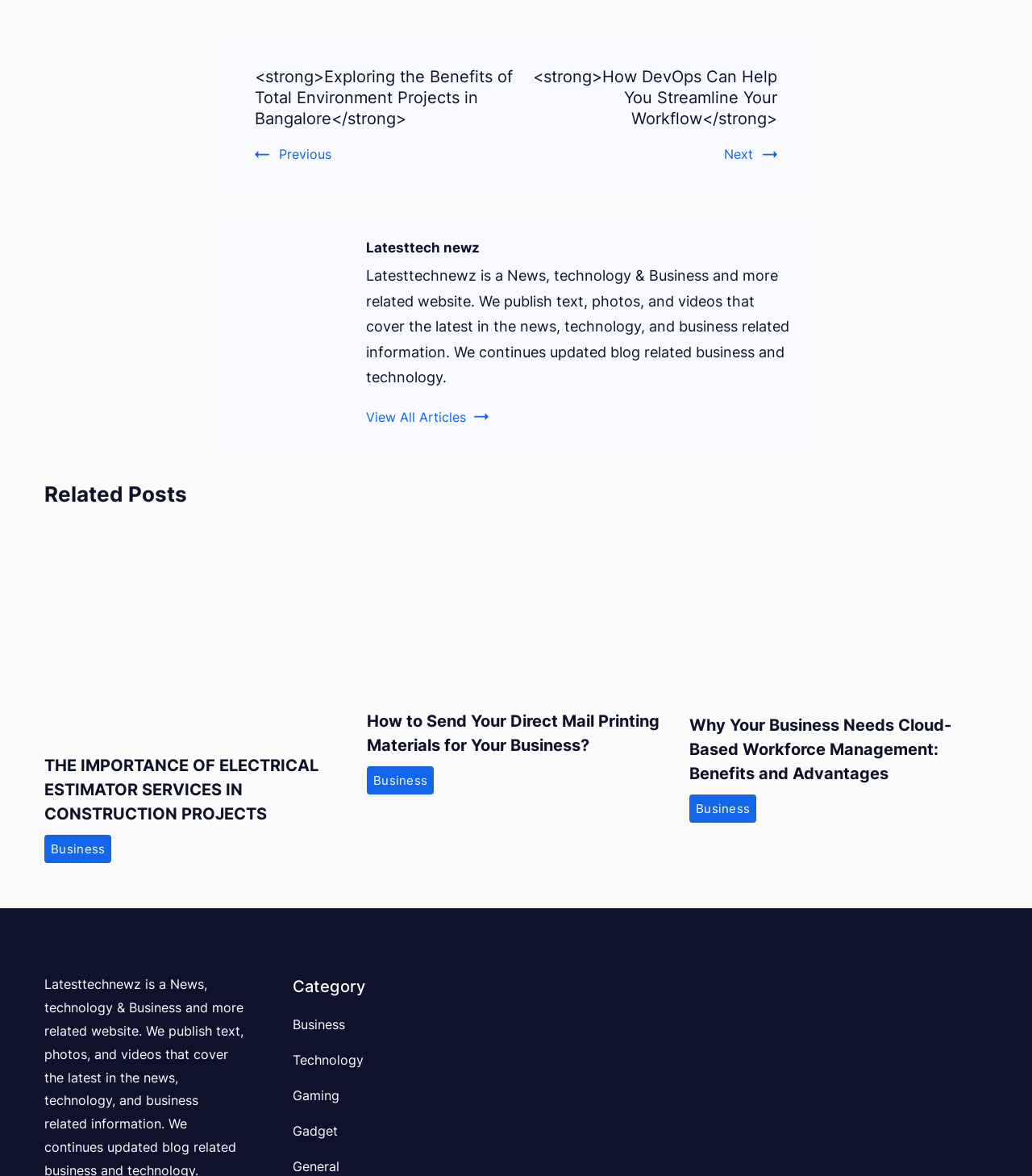Find the bounding box coordinates for the area you need to click to carry out the instruction: "Click on the 'Previous' link". The coordinates should be four float numbers between 0 and 1, indicated as [left, top, right, bottom].

[0.247, 0.124, 0.321, 0.138]